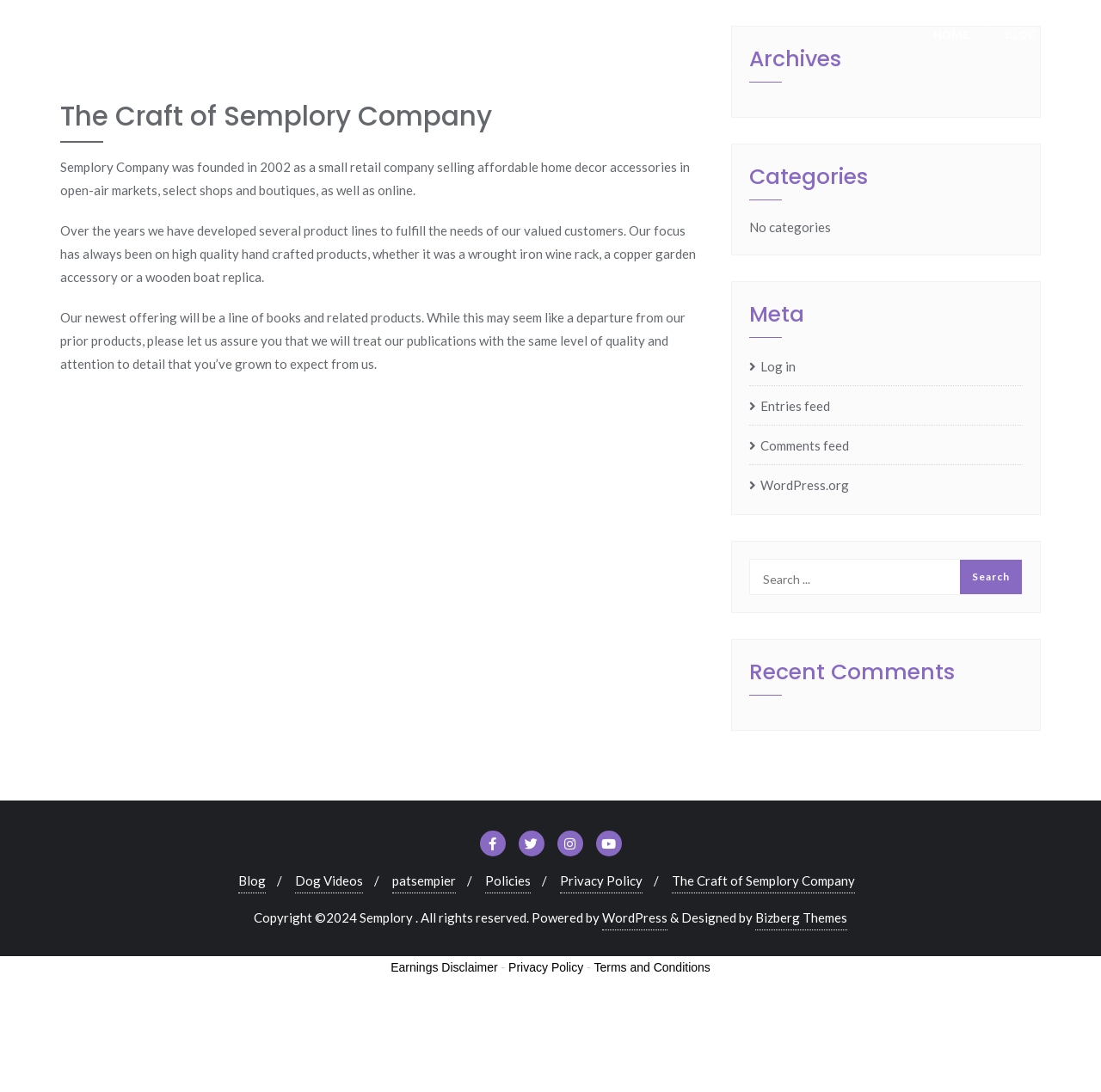What type of products does Semplory Company sell?
Refer to the image and give a detailed answer to the question.

Based on the webpage content, Semplory Company was founded in 2002 as a small retail company selling affordable home decor accessories in open-air markets, select shops and boutiques, as well as online.